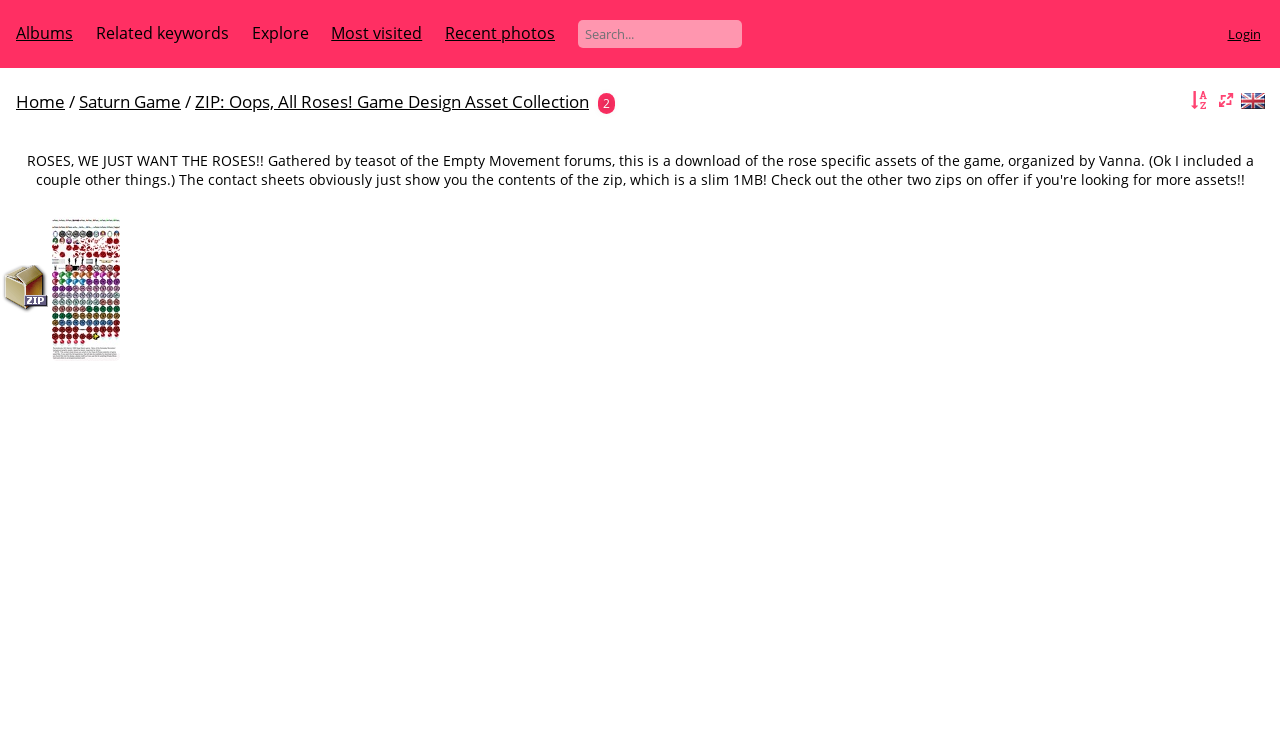Find the bounding box coordinates of the area that needs to be clicked in order to achieve the following instruction: "View related keywords". The coordinates should be specified as four float numbers between 0 and 1, i.e., [left, top, right, bottom].

[0.075, 0.029, 0.179, 0.059]